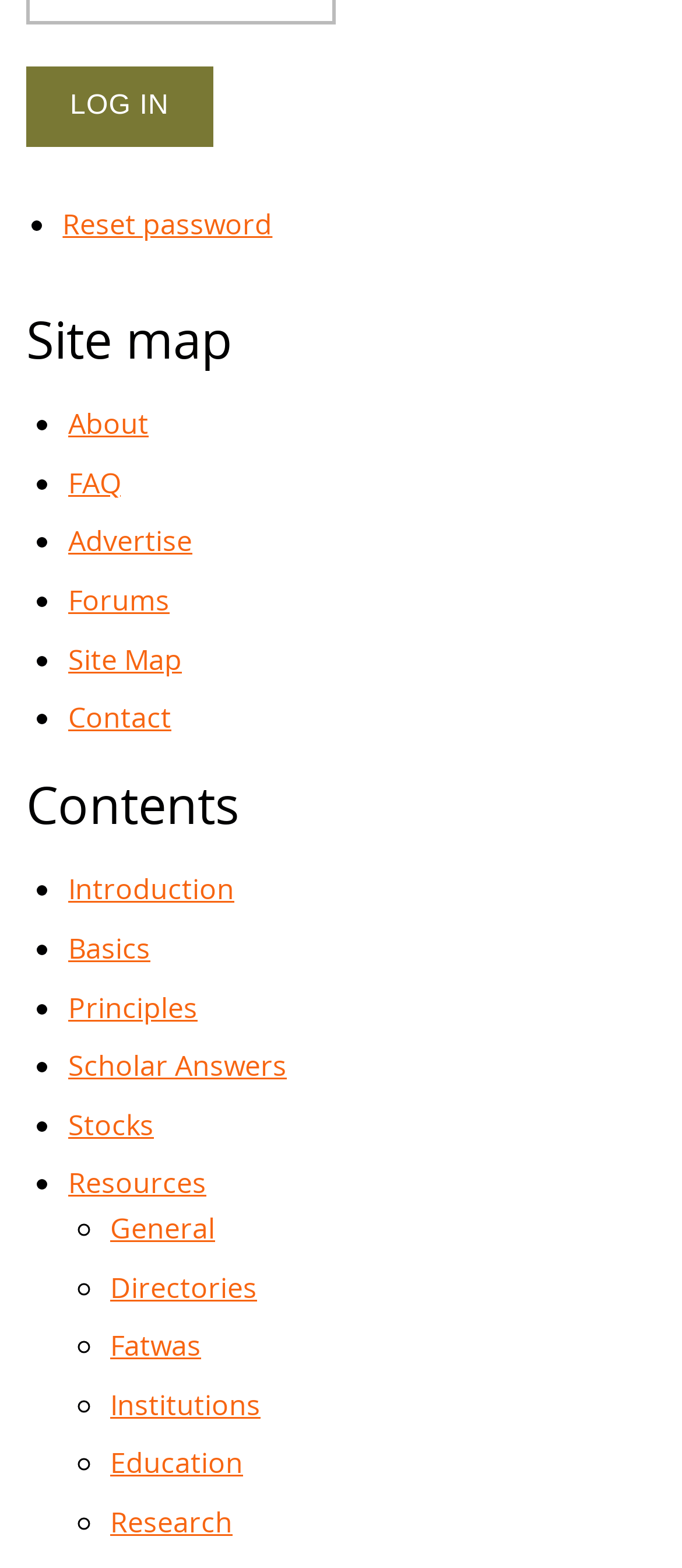How many headings are there in the webpage?
Use the screenshot to answer the question with a single word or phrase.

2